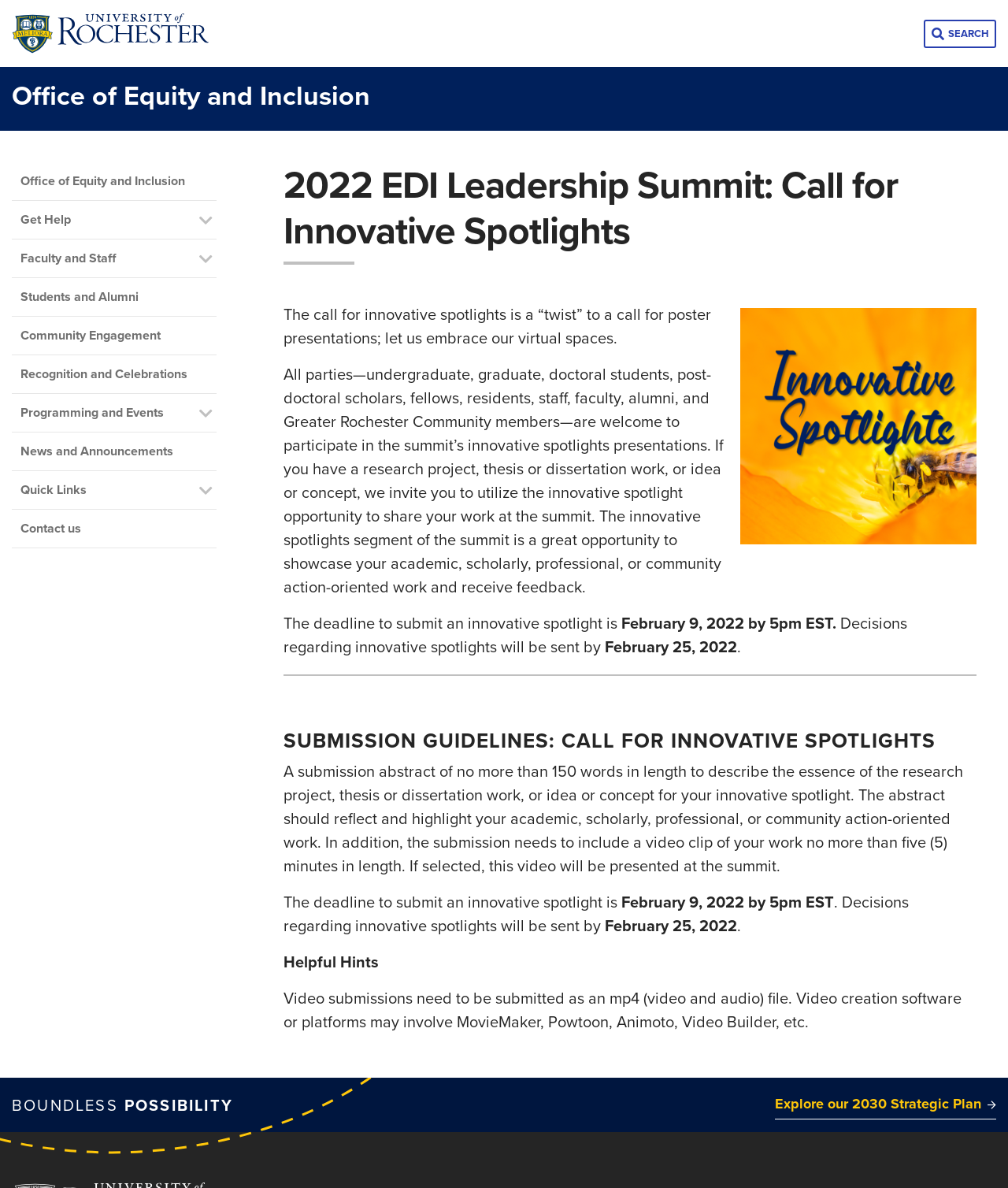Based on the element description "Search", predict the bounding box coordinates of the UI element.

[0.916, 0.016, 0.988, 0.04]